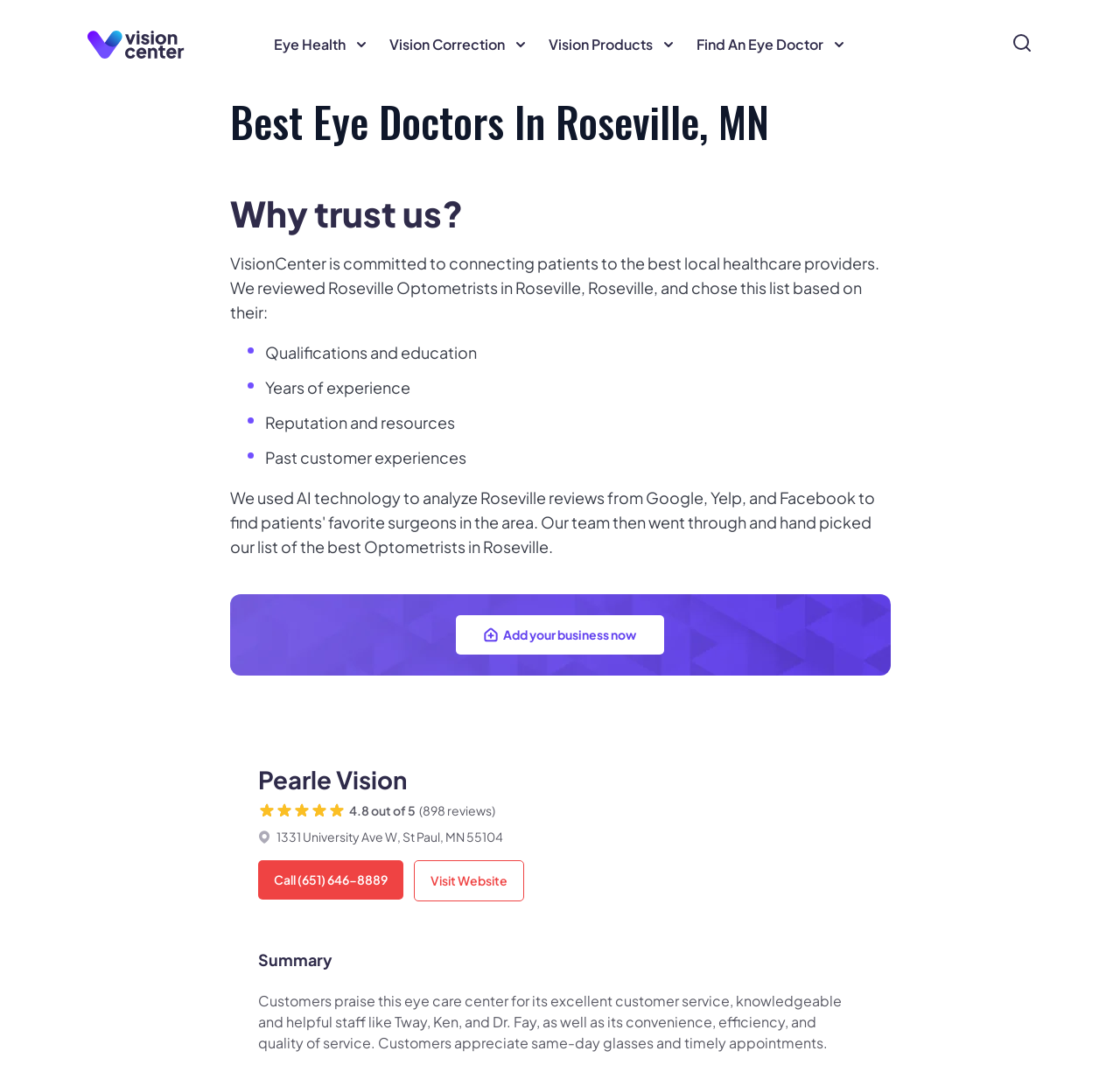Identify the bounding box coordinates for the region of the element that should be clicked to carry out the instruction: "Read about Nearsightedness (Myopia)". The bounding box coordinates should be four float numbers between 0 and 1, i.e., [left, top, right, bottom].

[0.53, 0.127, 0.664, 0.142]